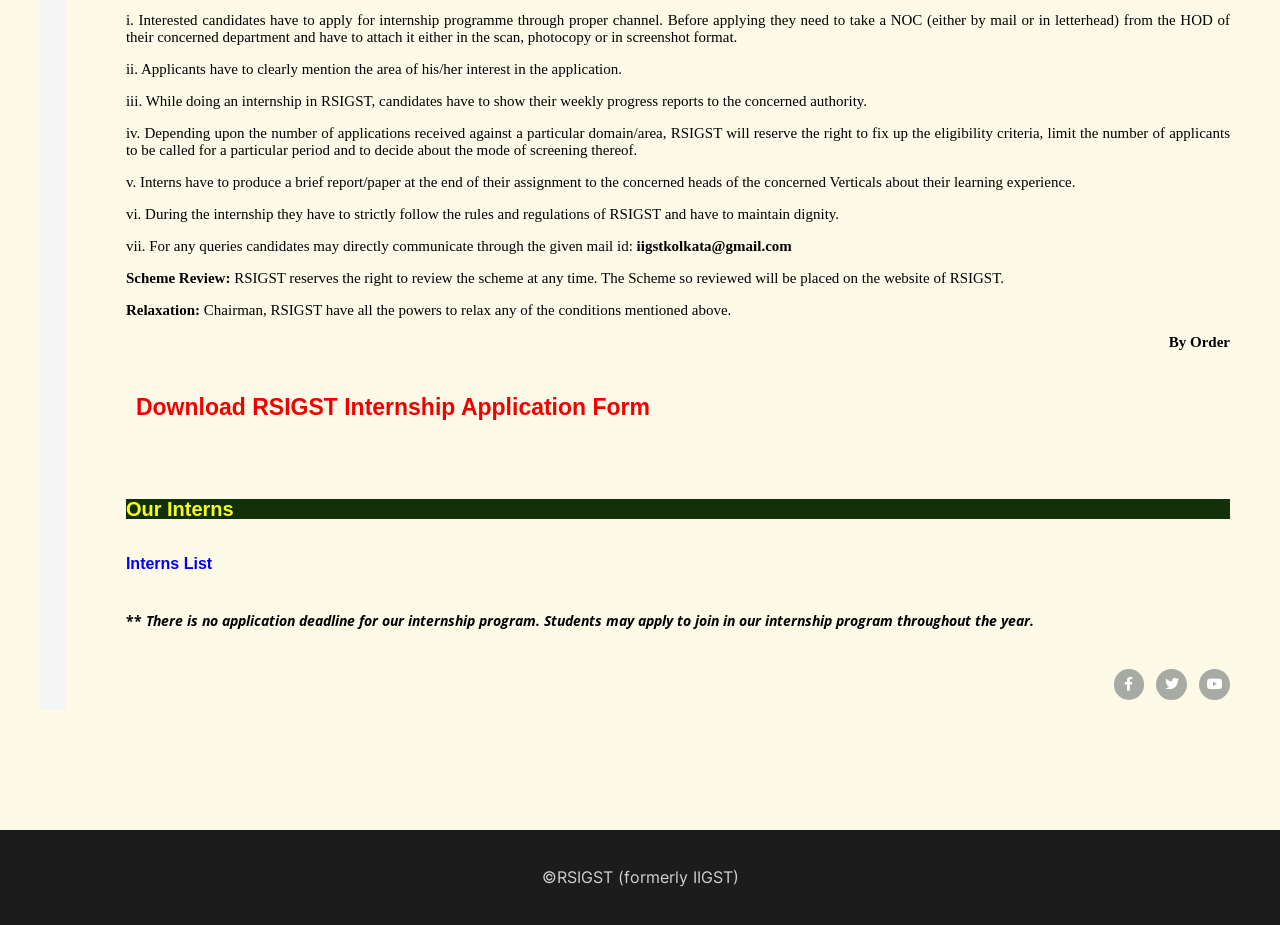Who has the power to relax any of the conditions?
Kindly answer the question with as much detail as you can.

According to the section 'Relaxation:', it is mentioned that 'Chairman, RSIGST have all the powers to relax any of the conditions mentioned above.', indicating that the Chairman has the authority to relax any of the conditions.